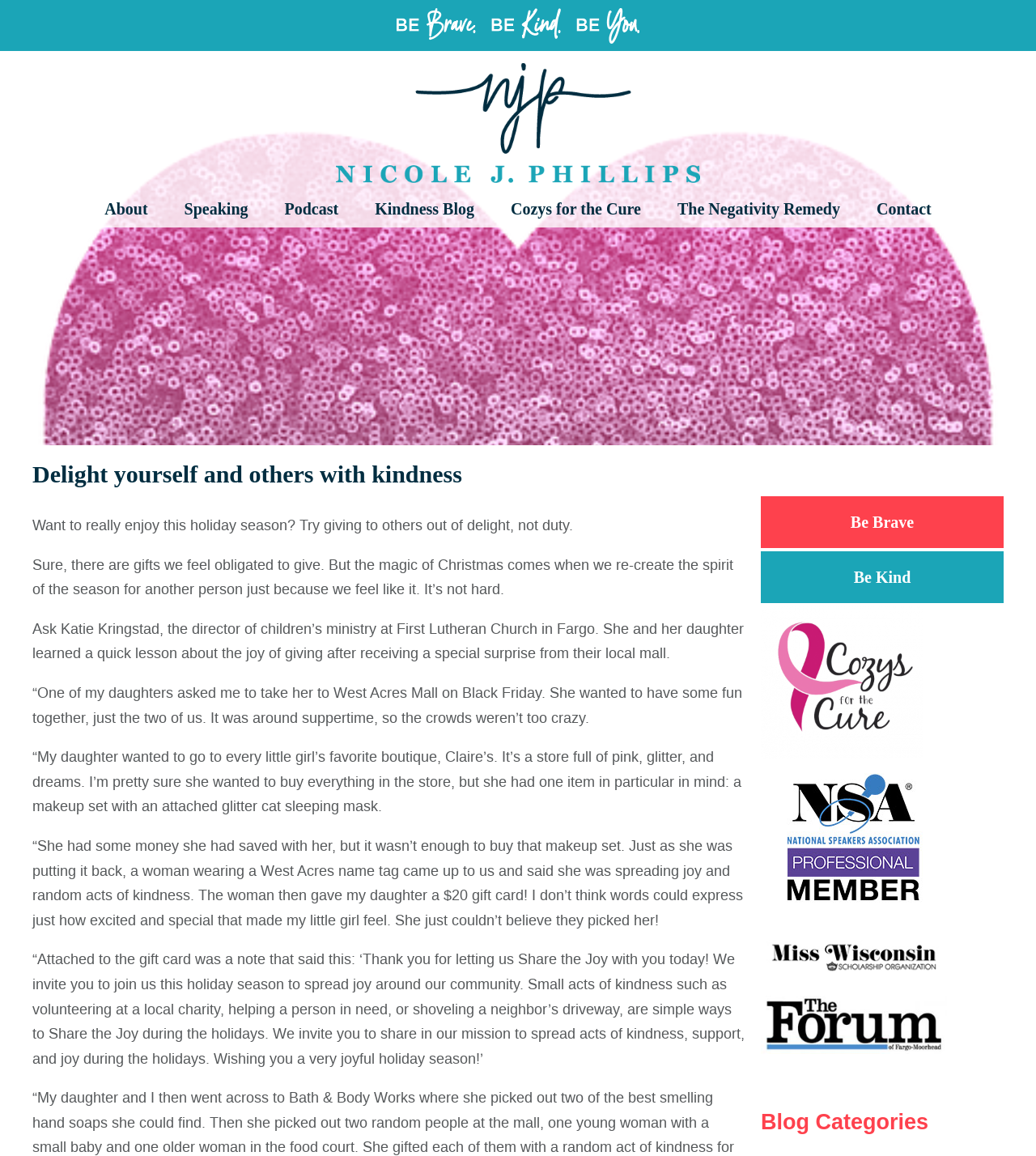Respond to the following query with just one word or a short phrase: 
What is the name of the program mentioned in the article that encourages spreading joy and kindness?

Share the Joy